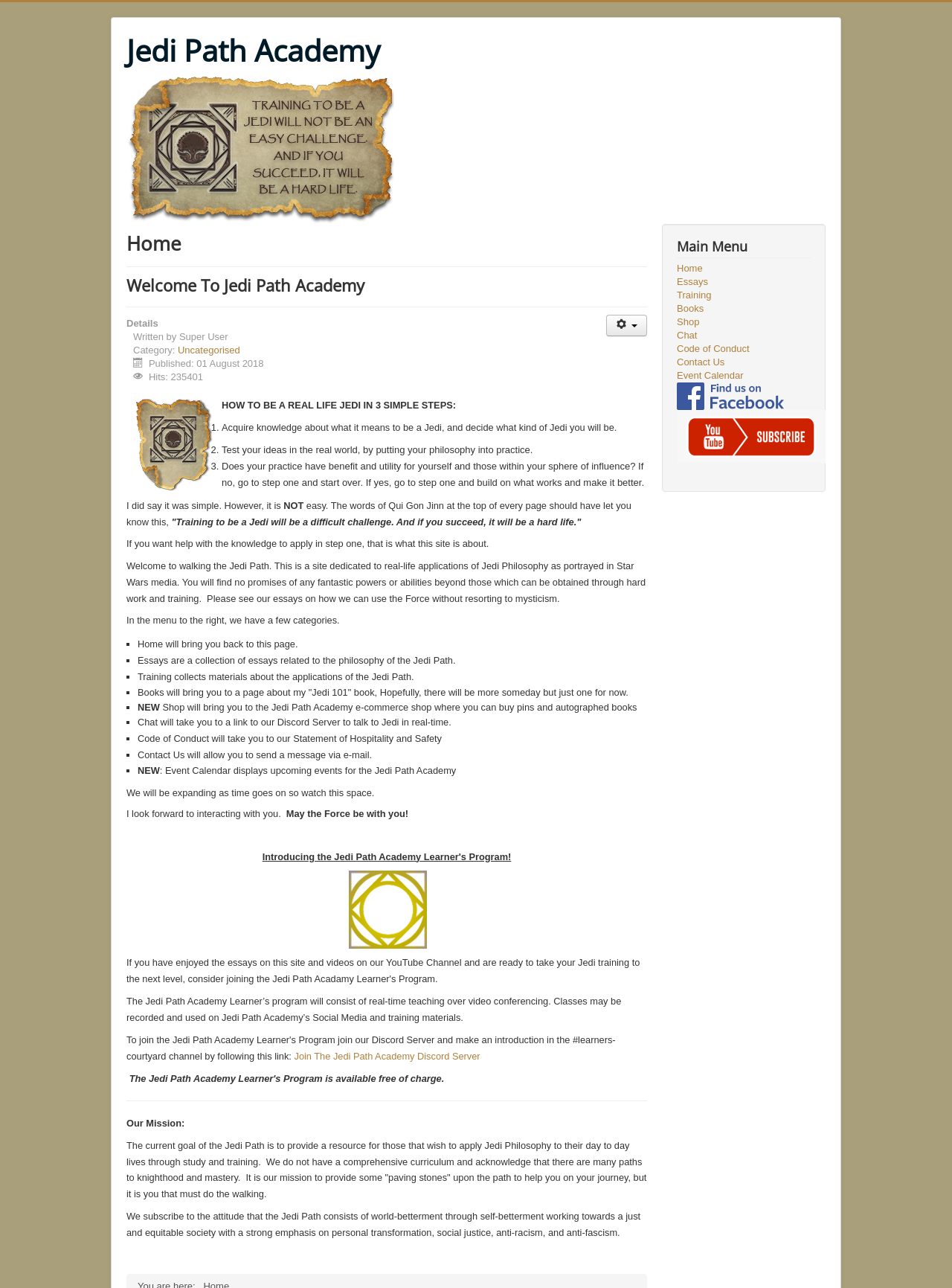What is the purpose of the 'Chat' link?
Based on the screenshot, respond with a single word or phrase.

To talk to Jedi in real-time